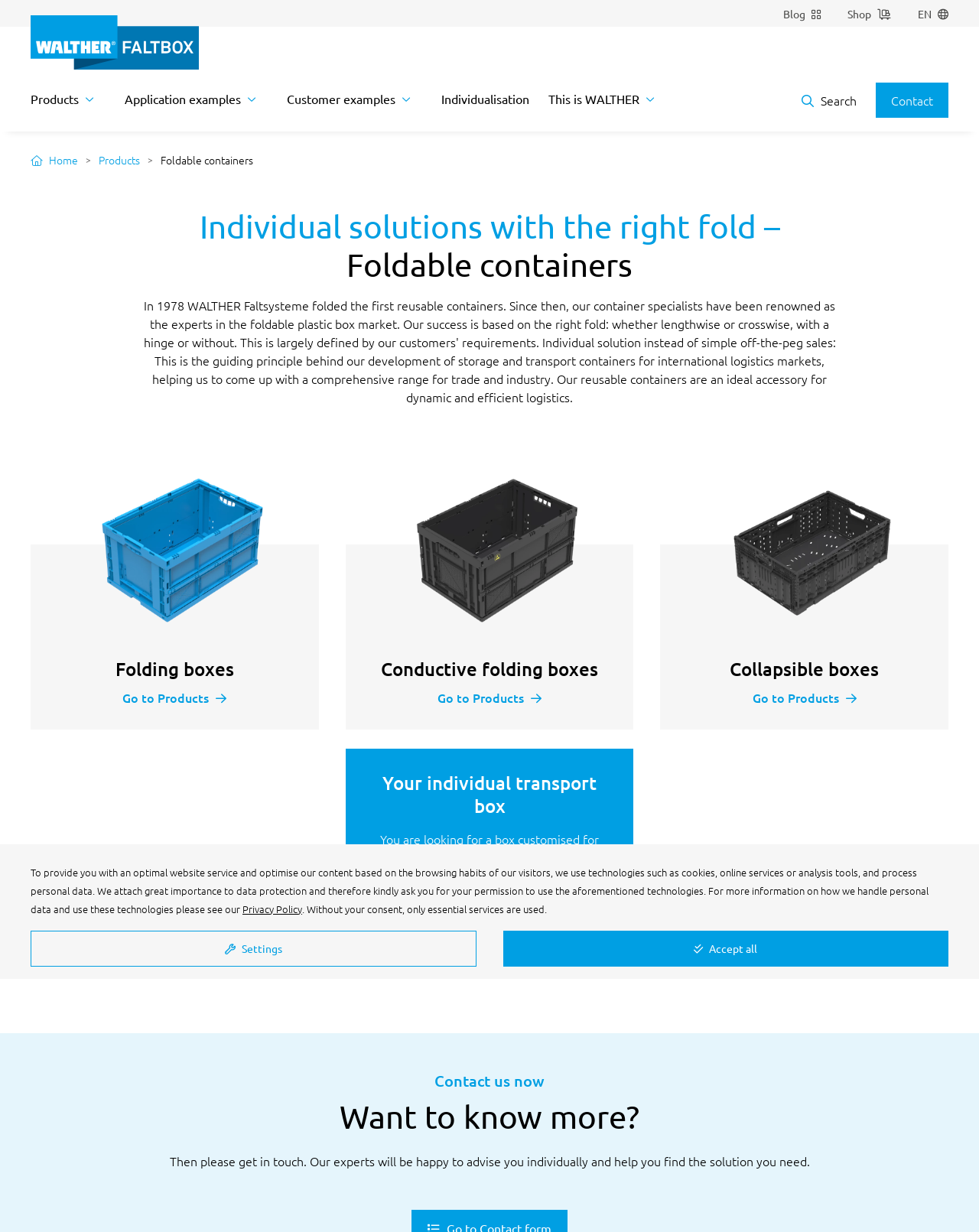What is the purpose of the 'Individualisation' link? Analyze the screenshot and reply with just one word or a short phrase.

To customize transport boxes